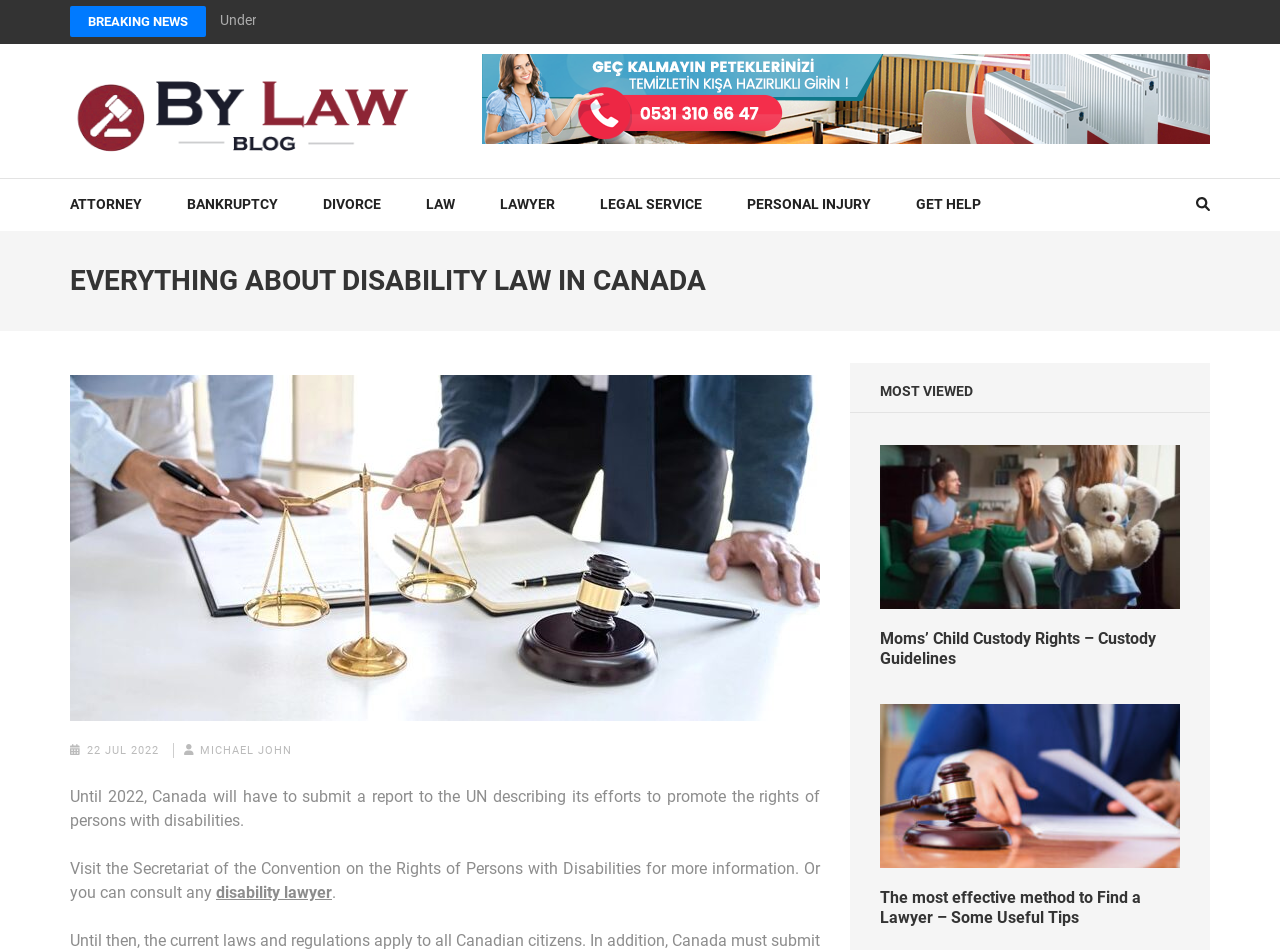Find and provide the bounding box coordinates for the UI element described with: "Divorce".

[0.252, 0.188, 0.298, 0.242]